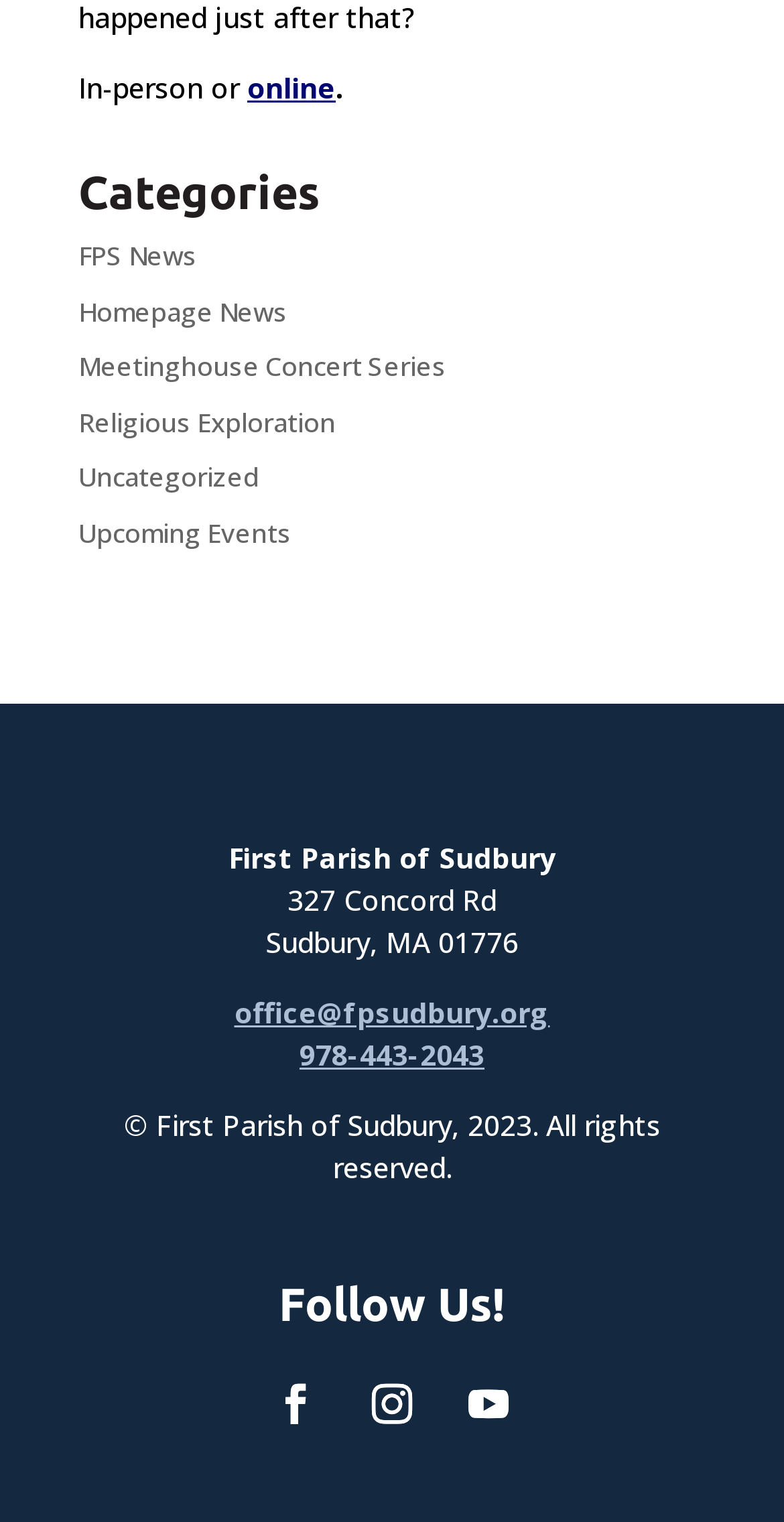Can you find the bounding box coordinates for the element to click on to achieve the instruction: "View FPS News"?

[0.1, 0.156, 0.251, 0.18]